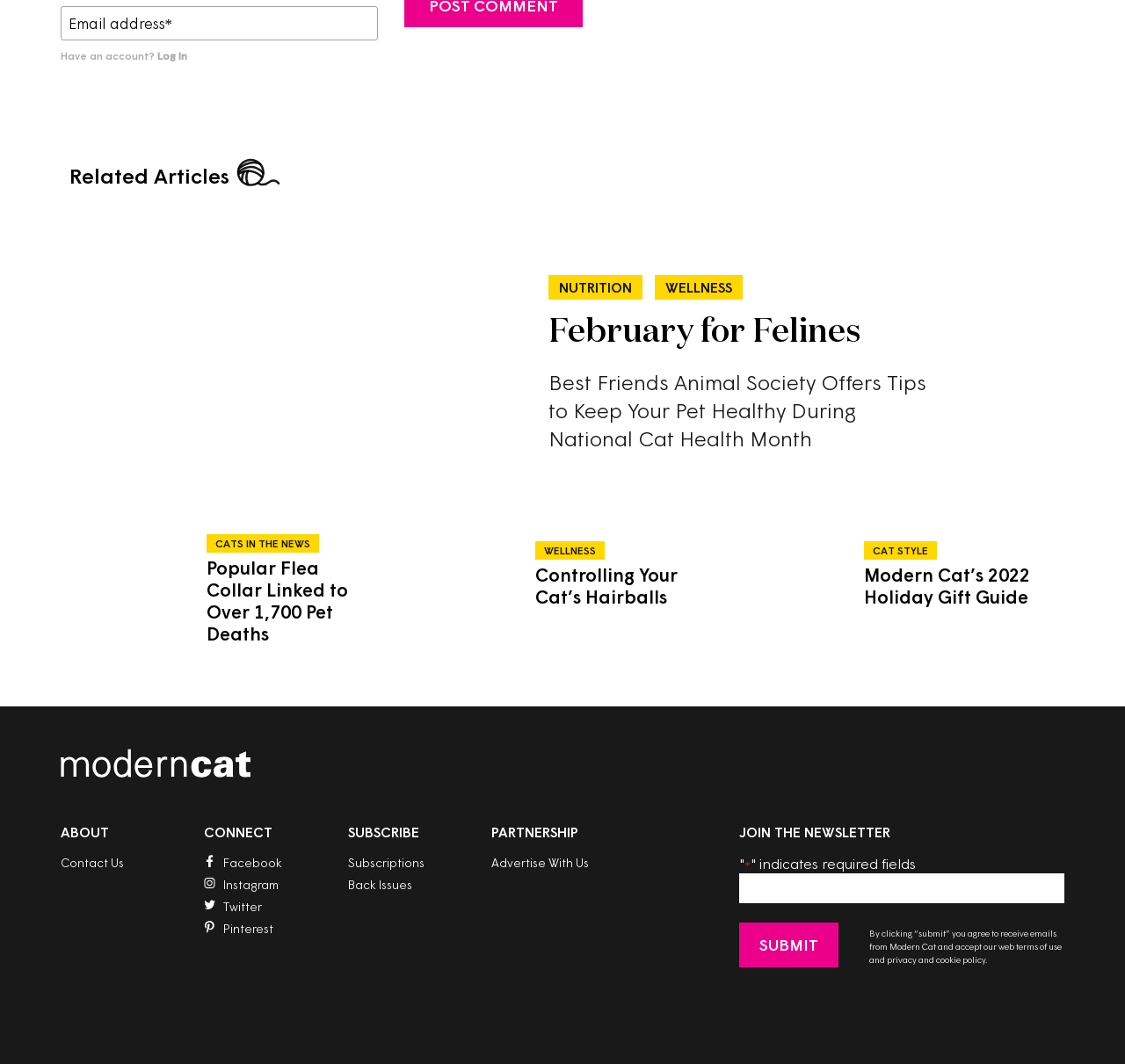Ascertain the bounding box coordinates for the UI element detailed here: "Instagram". The coordinates should be provided as [left, top, right, bottom] with each value being a float between 0 and 1.

[0.198, 0.824, 0.248, 0.838]